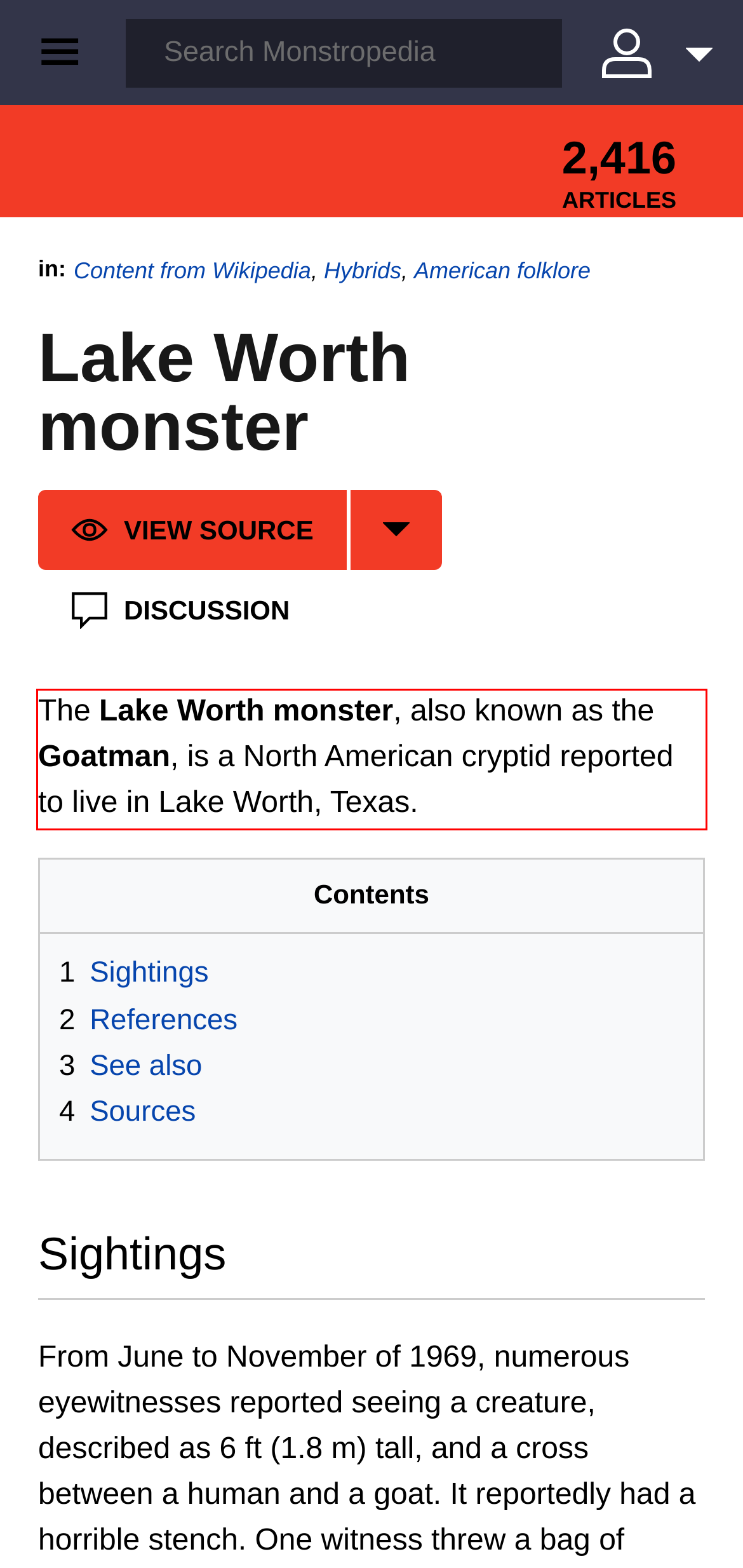Please extract the text content from the UI element enclosed by the red rectangle in the screenshot.

The Lake Worth monster, also known as the Goatman, is a North American cryptid reported to live in Lake Worth, Texas.